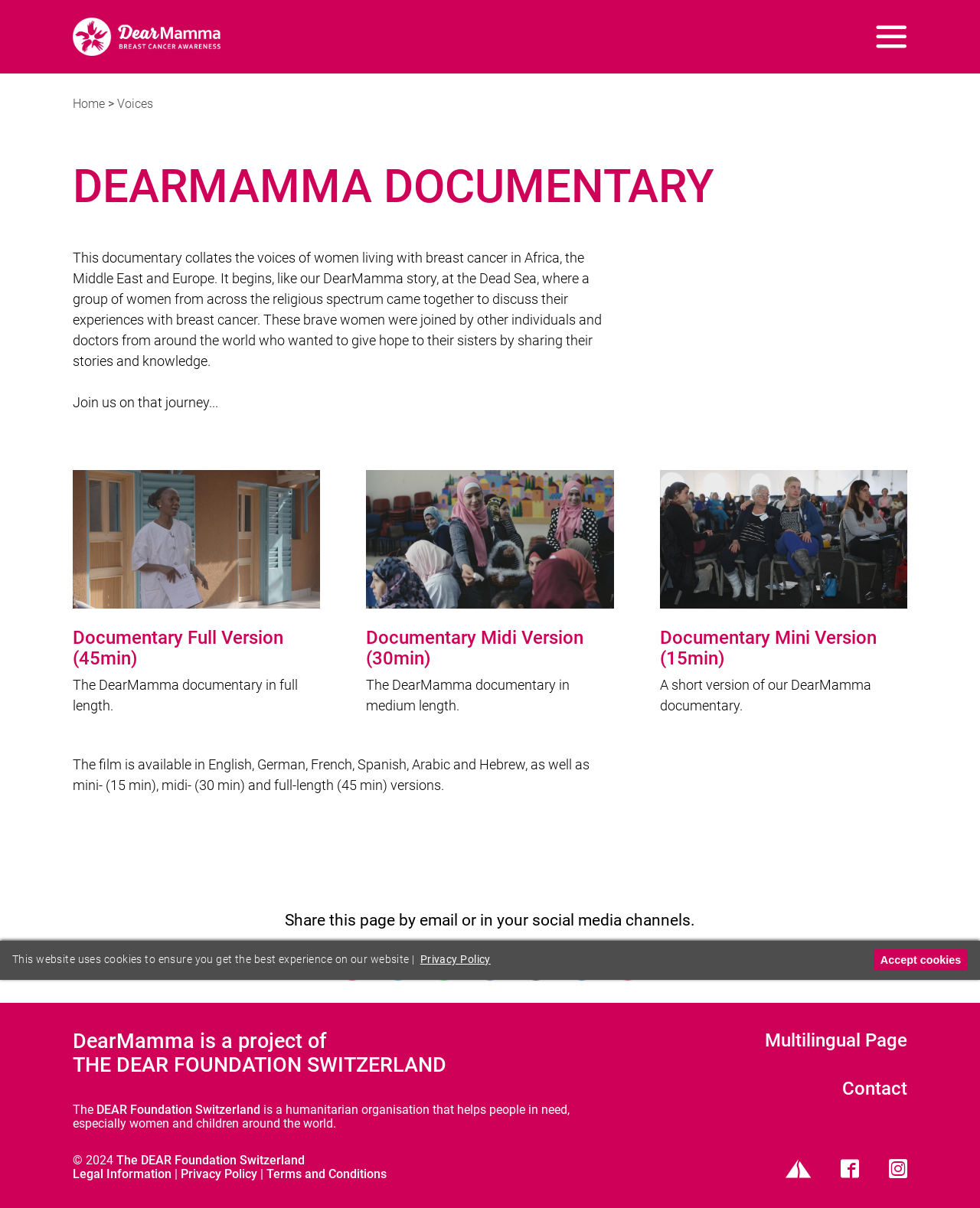Please examine the image and provide a detailed answer to the question: What is the name of the documentary?

The name of the documentary is mentioned in the heading 'DEARMAMMA DOCUMENTARY' and also in the description of the documentary.